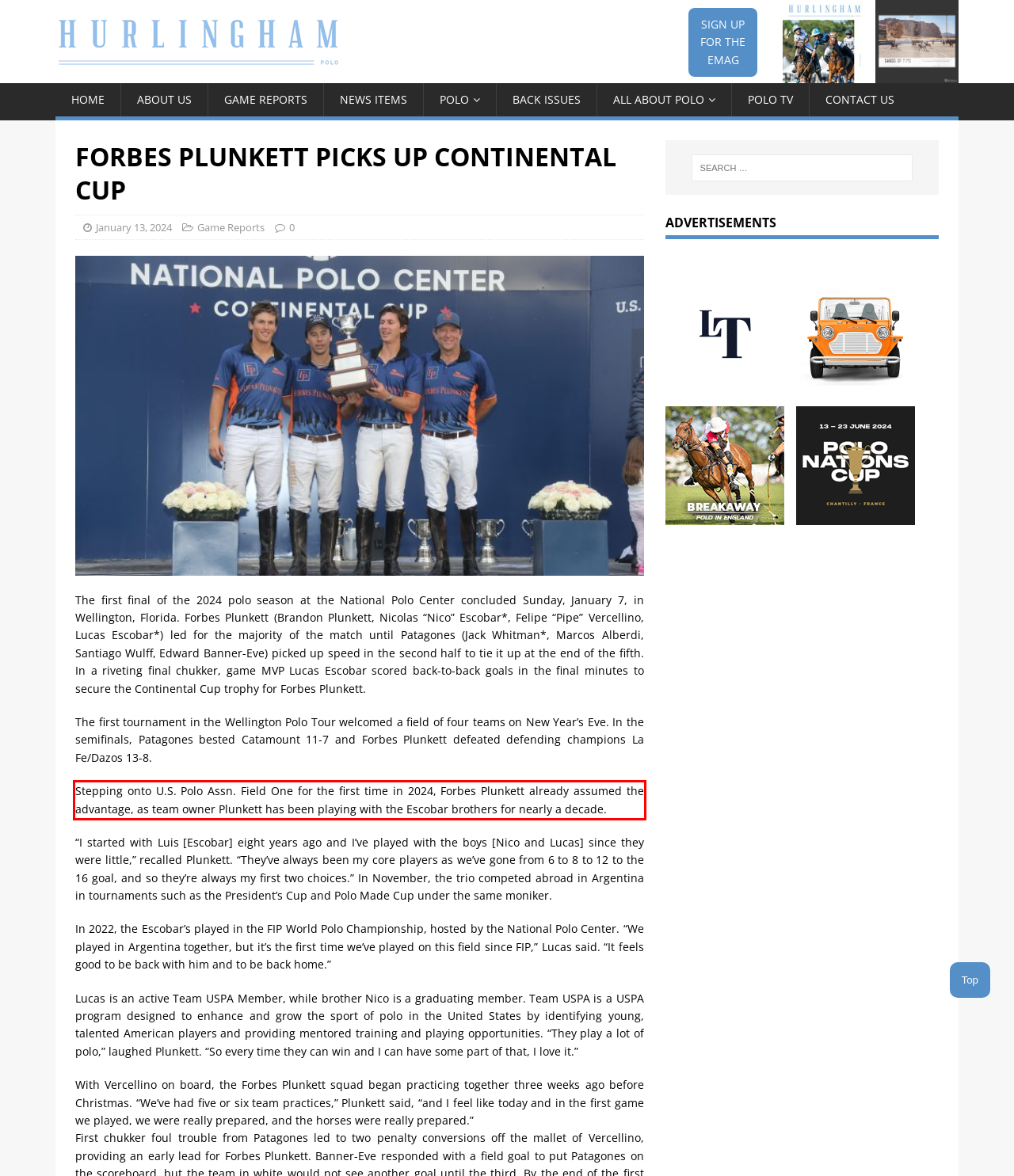Analyze the webpage screenshot and use OCR to recognize the text content in the red bounding box.

Stepping onto U.S. Polo Assn. Field One for the first time in 2024, Forbes Plunkett already assumed the advantage, as team owner Plunkett has been playing with the Escobar brothers for nearly a decade.